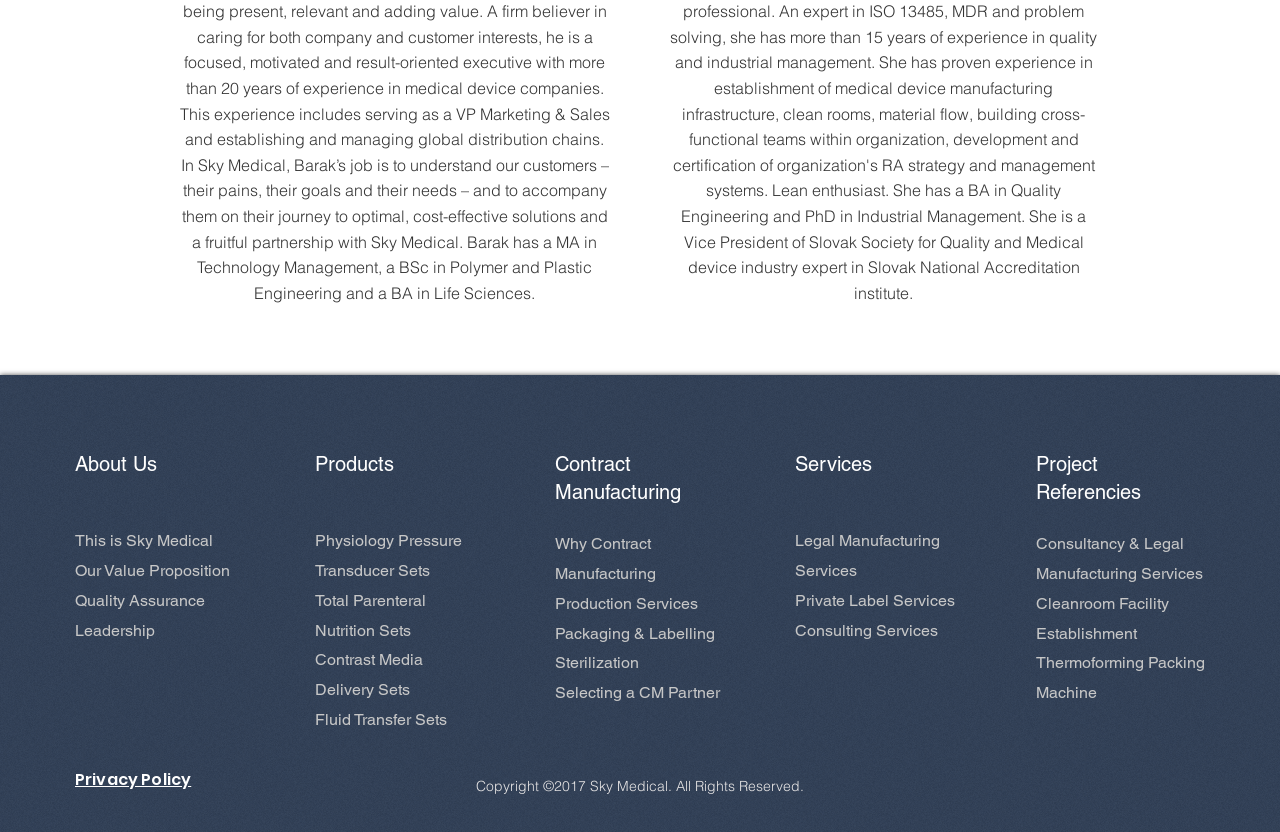Identify the bounding box for the UI element described as: "Why Contract Manufacturing". Ensure the coordinates are four float numbers between 0 and 1, formatted as [left, top, right, bottom].

[0.434, 0.641, 0.512, 0.701]